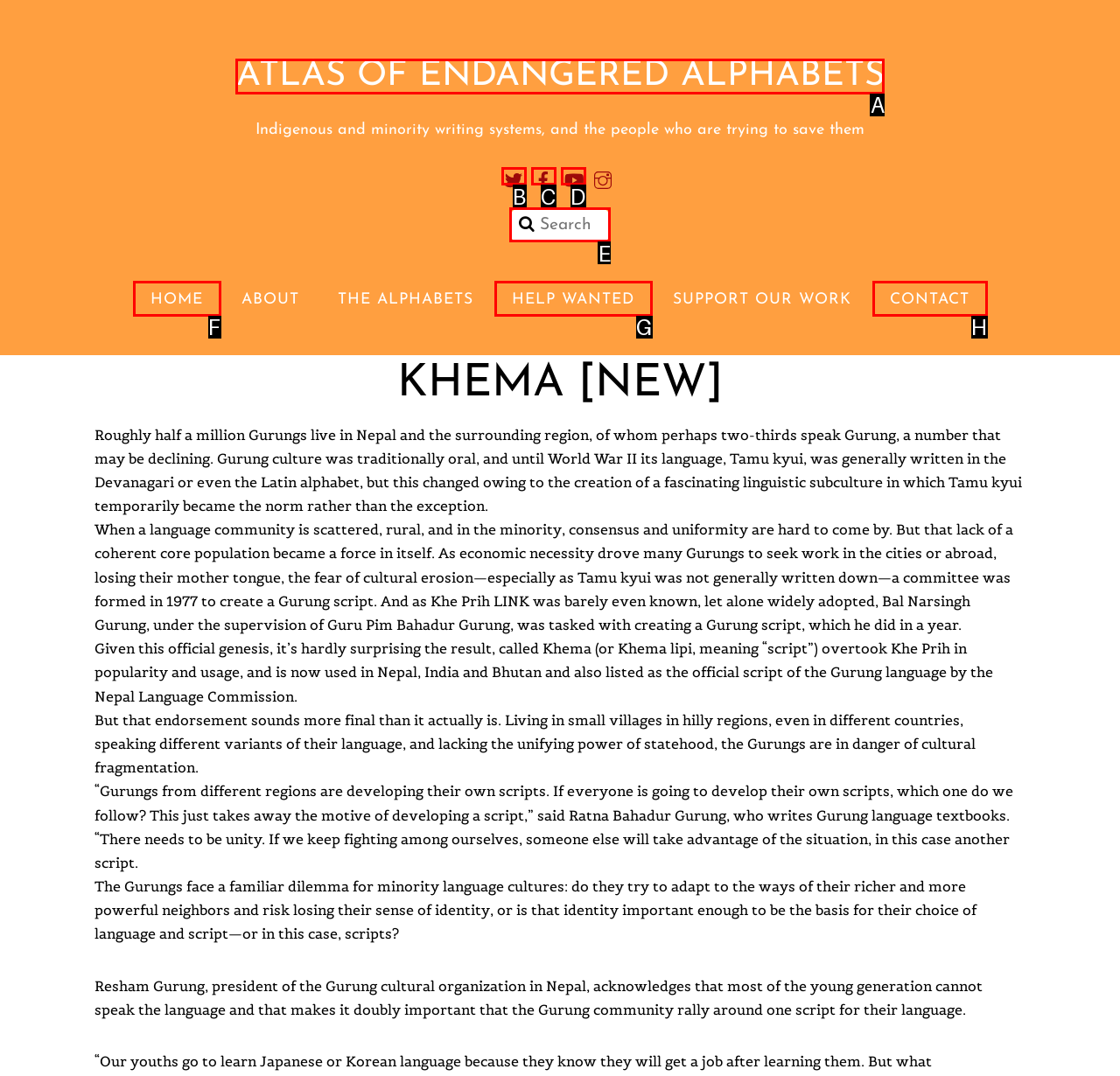Find the HTML element to click in order to complete this task: Search for something
Answer with the letter of the correct option.

E